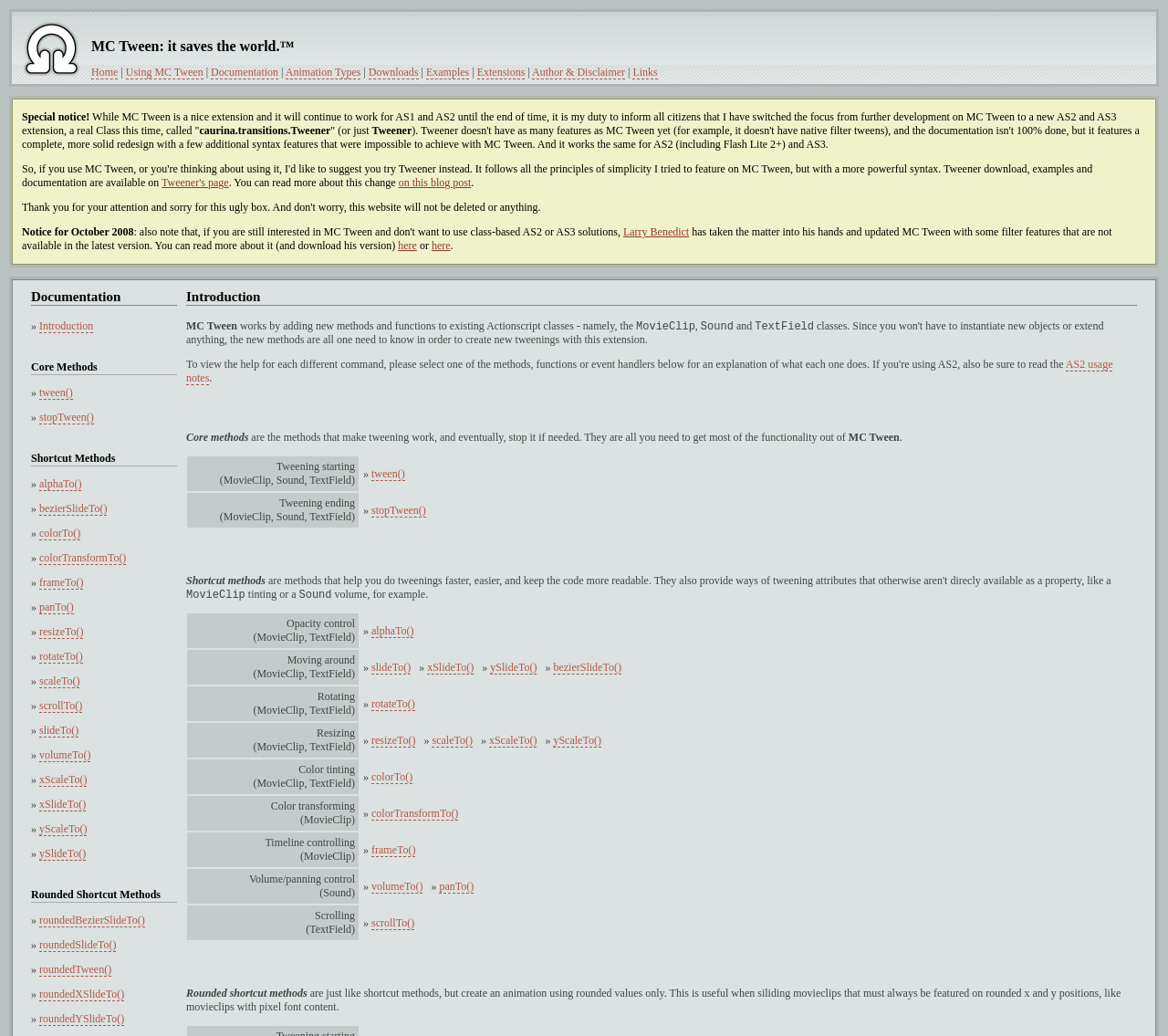Give a complete and precise description of the webpage's appearance.

The webpage is a documentation page for MC Tween, a software extension. At the top, there is a navigation bar with links to different sections of the website, including Home, Using MC Tween, Documentation, Animation Types, Downloads, Examples, Extensions, Author & Disclaimer, and Links.

Below the navigation bar, there is a special notice section that informs users about the development status of MC Tween and the introduction of a new extension called caurina.transitions.Tweener. There are also links to a blog post and a page about Tweener.

Further down, there is a section with links to different documentation pages, including Introduction, tween(), stopTween(), and various shortcut methods such as alphaTo(), bezierSlideTo(), and colorTo(). These links are organized into categories, with some having a "»" symbol indicating a subcategory.

On the right side of the page, there is a table of contents with links to different sections of the documentation, including AS2 usage notes and a table with information about tweening starting and ending.

Throughout the page, there are also various text paragraphs and links to external resources, such as a blog post and a page about Larry Benedict's updated version of MC Tween.